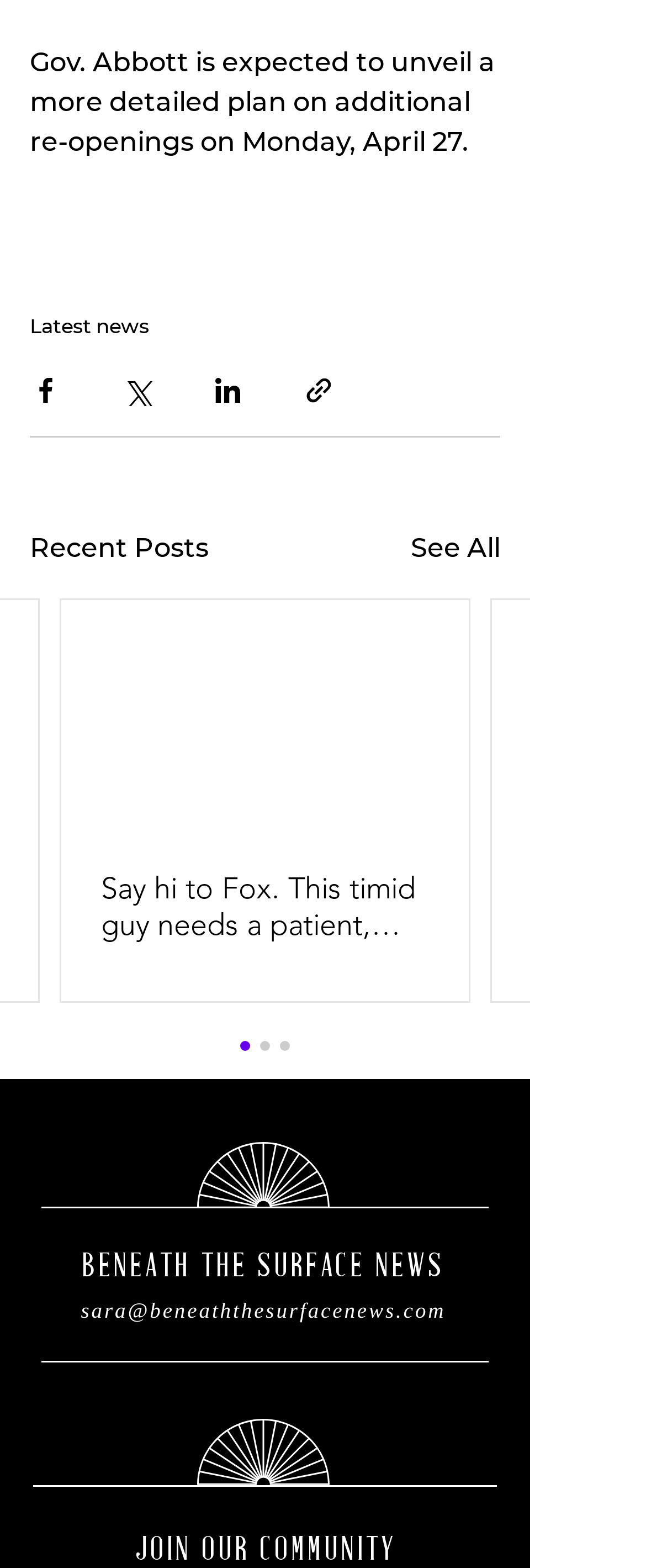How many share options are available?
Please provide a single word or phrase answer based on the image.

4